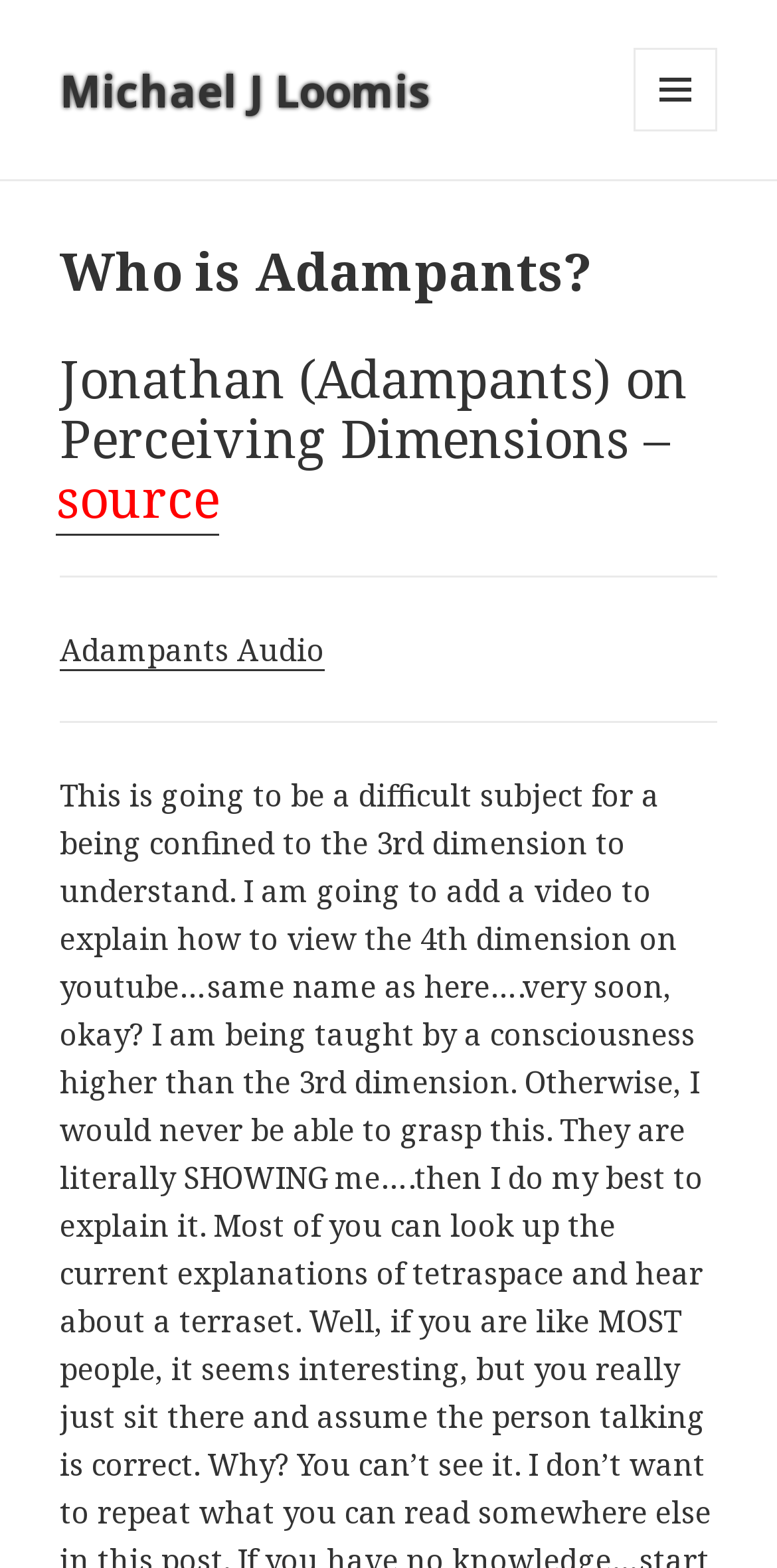Find the bounding box of the element with the following description: "Adampants Audio". The coordinates must be four float numbers between 0 and 1, formatted as [left, top, right, bottom].

[0.077, 0.401, 0.418, 0.428]